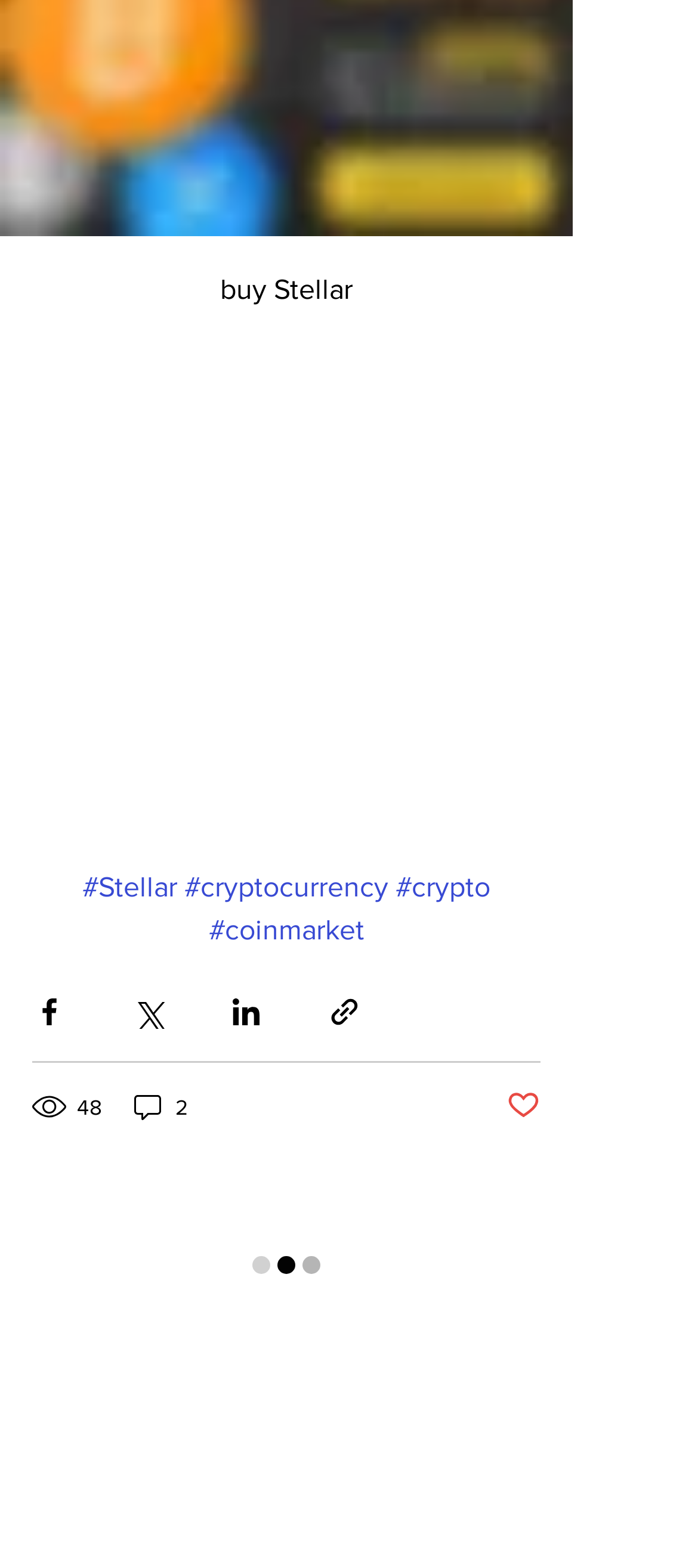Based on the description "aria-label="Share via Twitter"", find the bounding box of the specified UI element.

[0.187, 0.635, 0.236, 0.656]